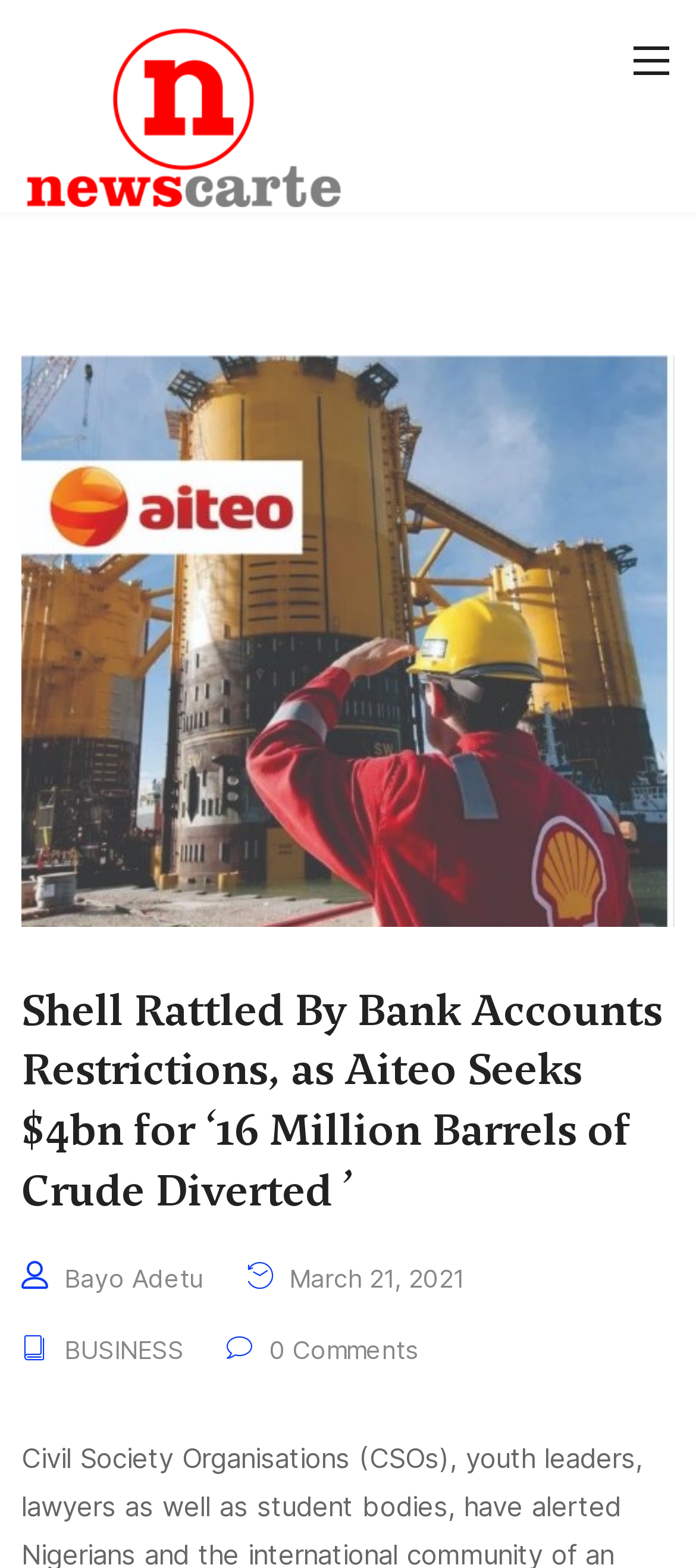What is the logo of the website?
Can you give a detailed and elaborate answer to the question?

The logo of the website is located at the top-left corner of the webpage, within a link element, and is an image with a bounding box coordinate of [0.038, 0.018, 0.491, 0.132].